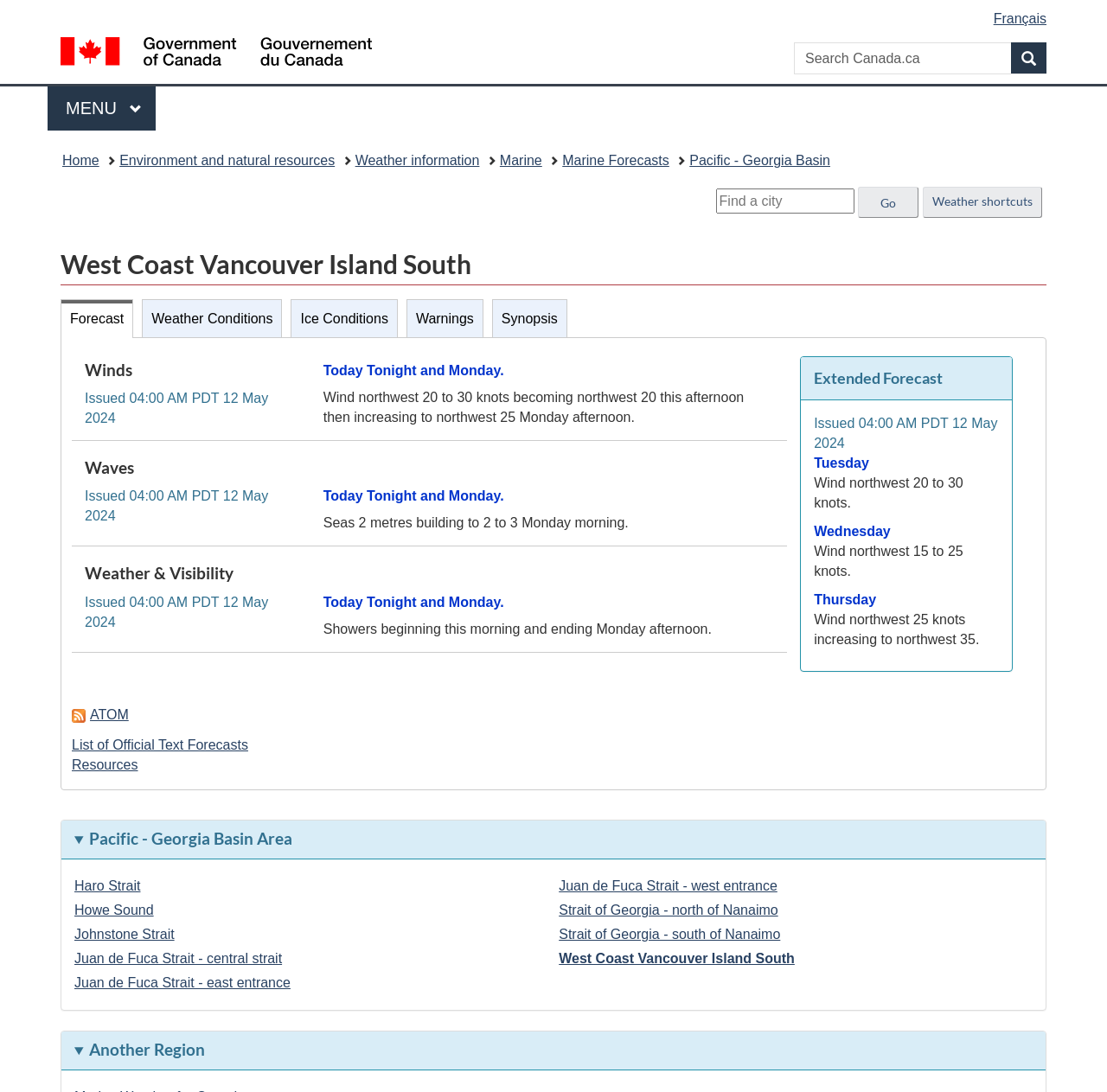Your task is to extract the text of the main heading from the webpage.

West Coast Vancouver Island South